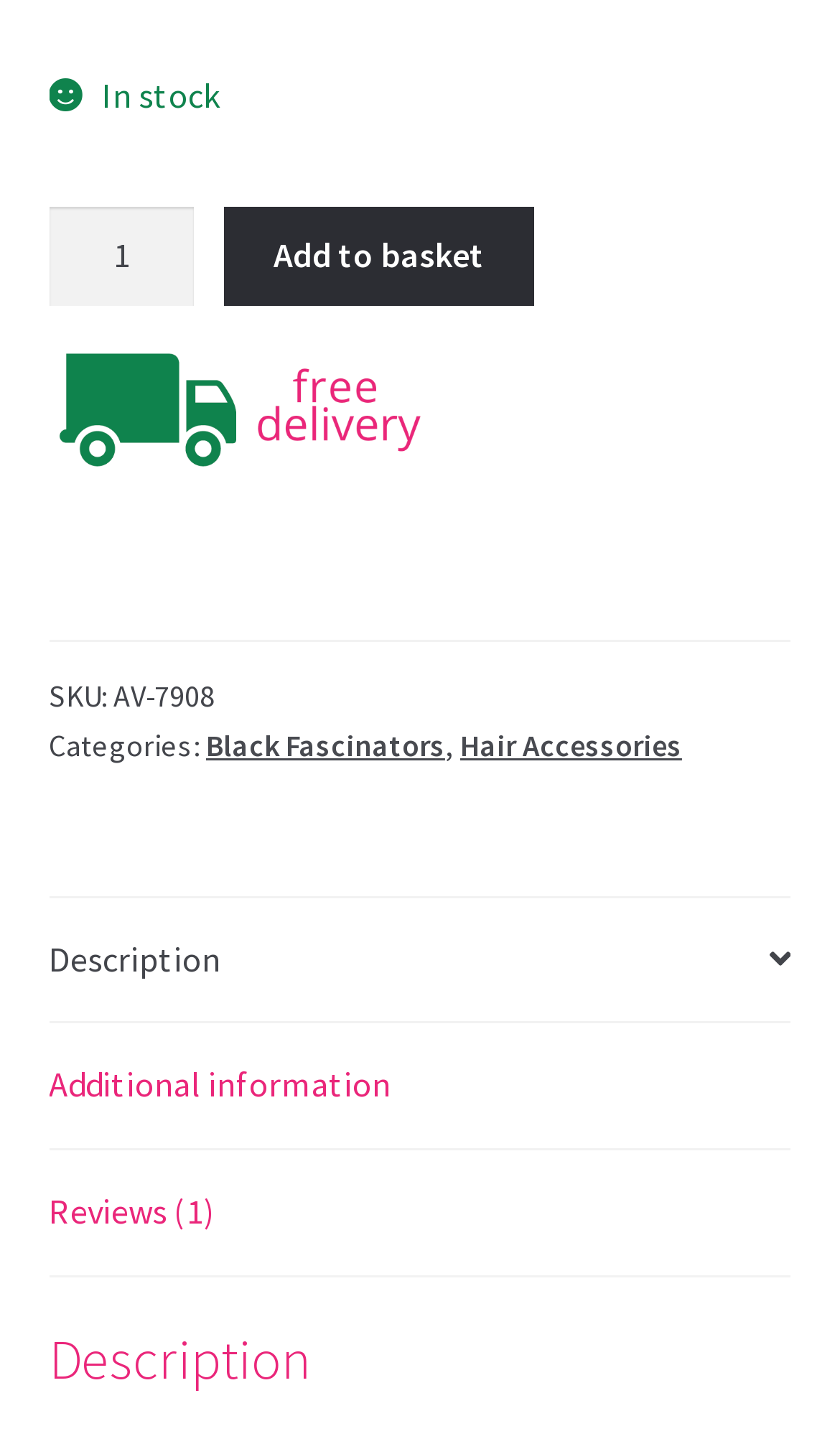Provide a short answer using a single word or phrase for the following question: 
What is the minimum quantity of the product that can be ordered?

1